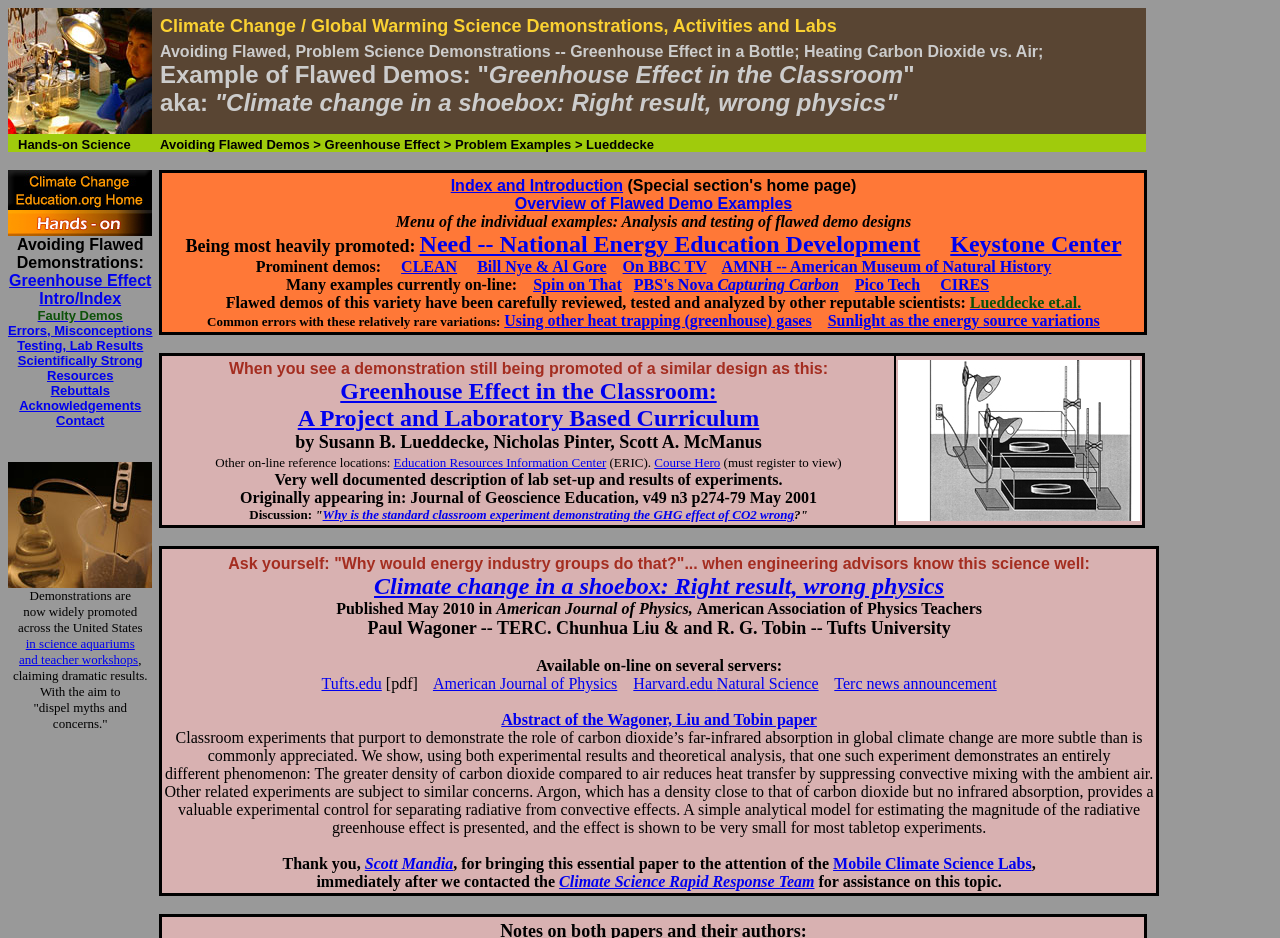Respond with a single word or phrase to the following question: What is the name of the TV channel mentioned on this webpage?

BBC TV